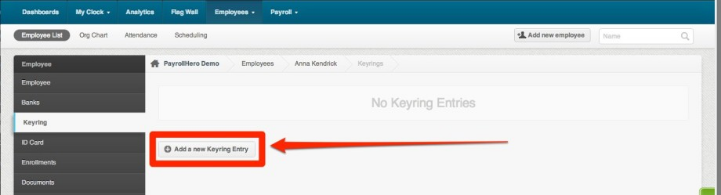What sections are featured in the sidebar?
Craft a detailed and extensive response to the question.

The interface provides an organized sidebar on the left, featuring various sections like 'Employee,' 'Banks,' and 'Keyring,' suggesting a user-friendly navigation layout. These sections are likely categorized to facilitate easy access to related information.